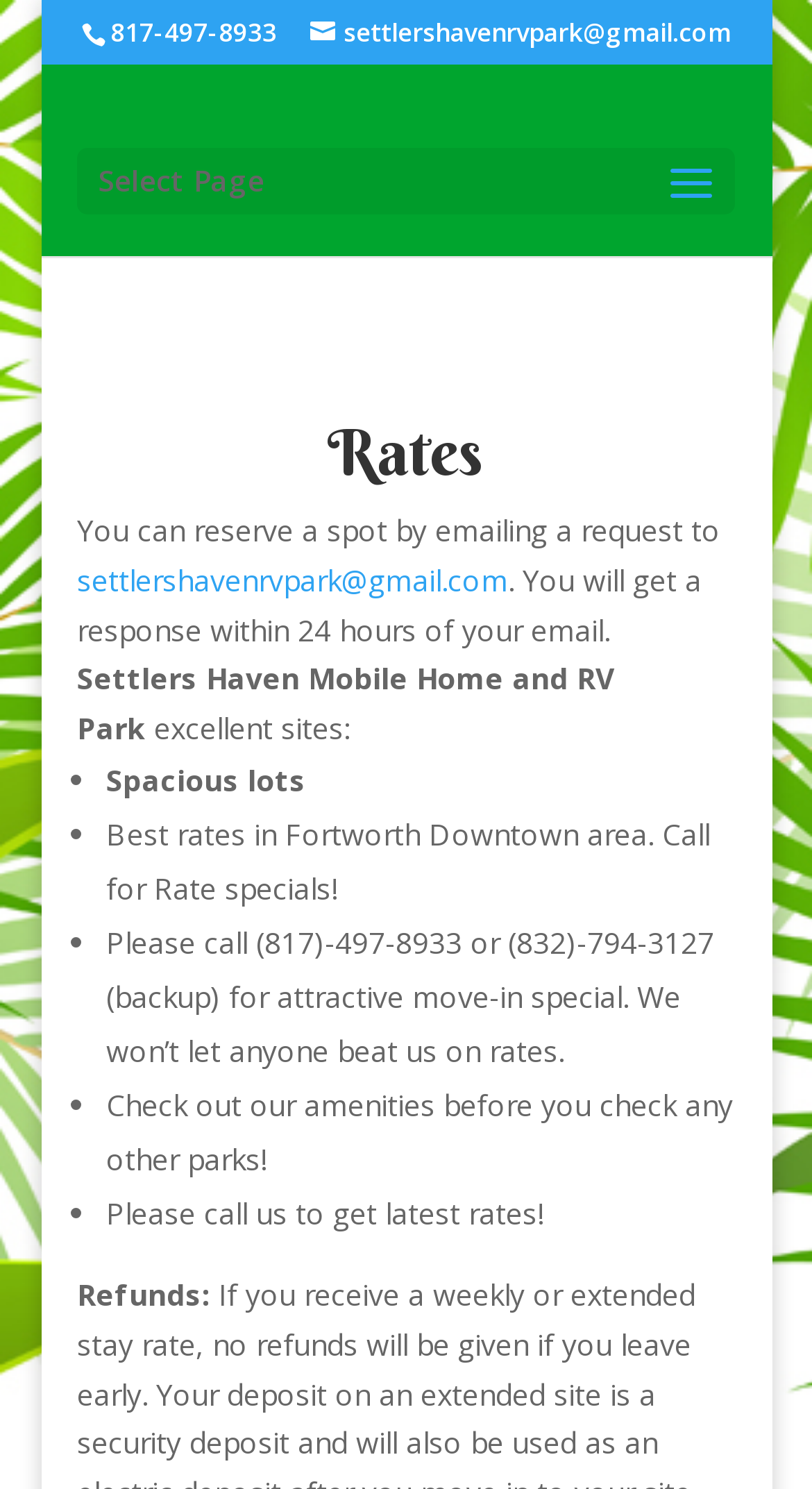Create a detailed narrative describing the layout and content of the webpage.

The webpage is about the rates of Settlers Haven Mobile and RV Park. At the top, there are two phone numbers and an email address, which are prominently displayed. Below them, there is a dropdown menu labeled "Select Page". 

The main content of the page is divided into two sections. The first section is headed by "Rates" and provides information on how to reserve a spot by emailing a request. It also mentions that a response will be received within 24 hours of sending the email. 

The second section lists the features of the park, including spacious lots, best rates in the Fort Worth Downtown area, and attractive move-in specials. The list is marked by bullet points, and each point is described in a few sentences. The section also encourages visitors to call for the latest rates and to check out the park's amenities. 

At the bottom of the page, there is a section labeled "Refunds", but it does not provide any detailed information.